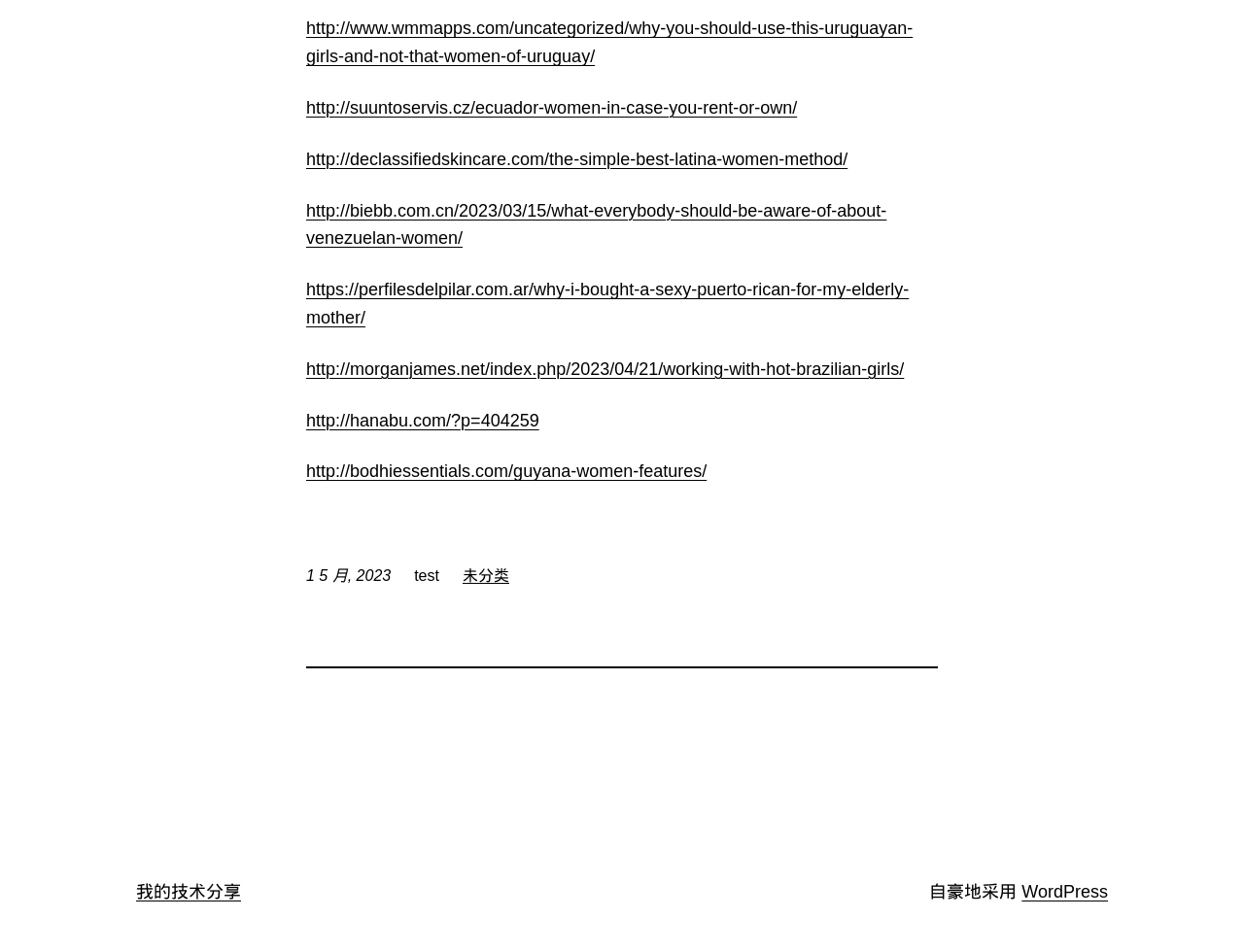Kindly determine the bounding box coordinates for the clickable area to achieve the given instruction: "Submit your content".

None